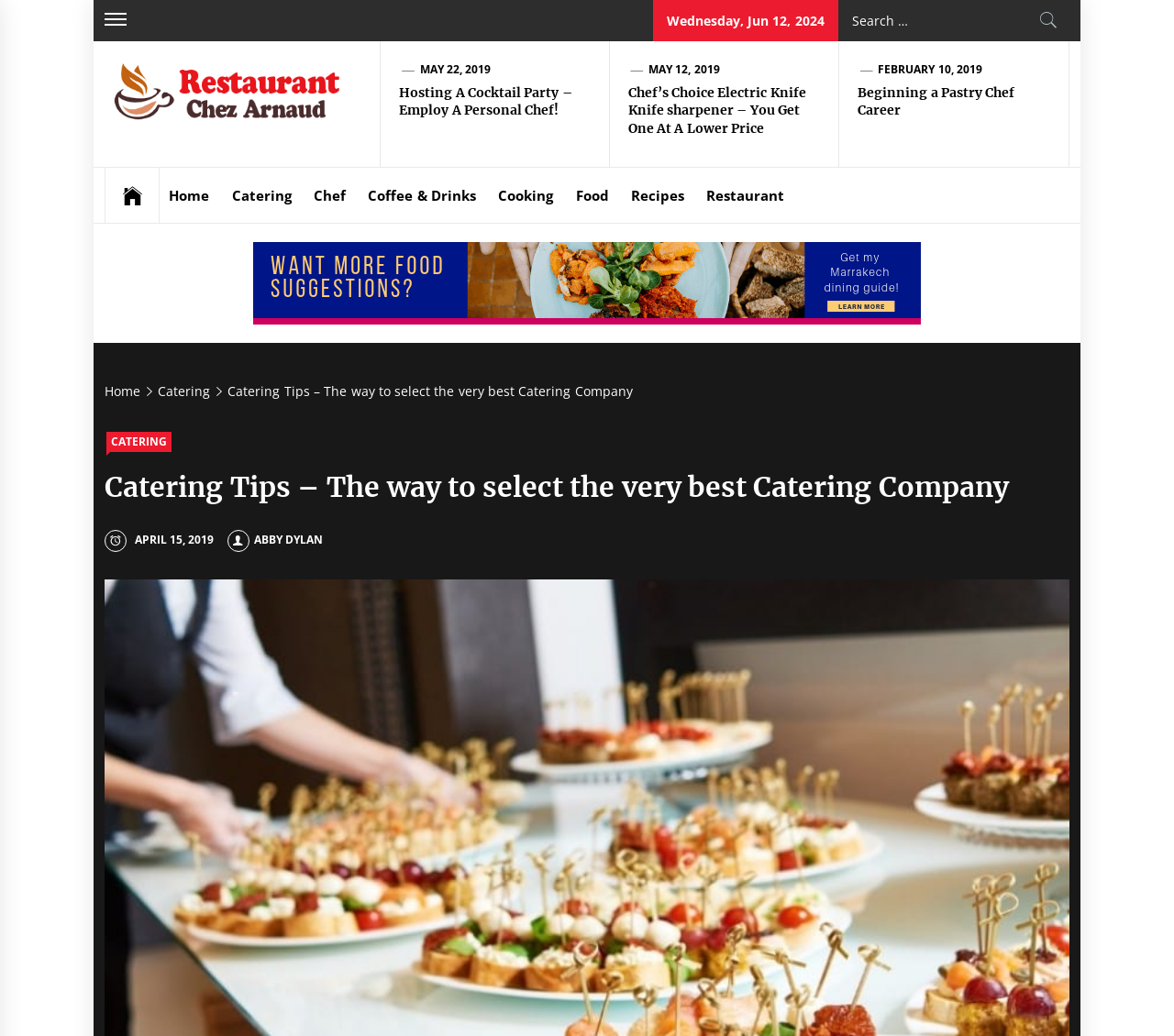What is the name of the author of the webpage?
Look at the webpage screenshot and answer the question with a detailed explanation.

The author of the webpage is ABBY DYLAN, which can be found at the bottom of the page, below the date.